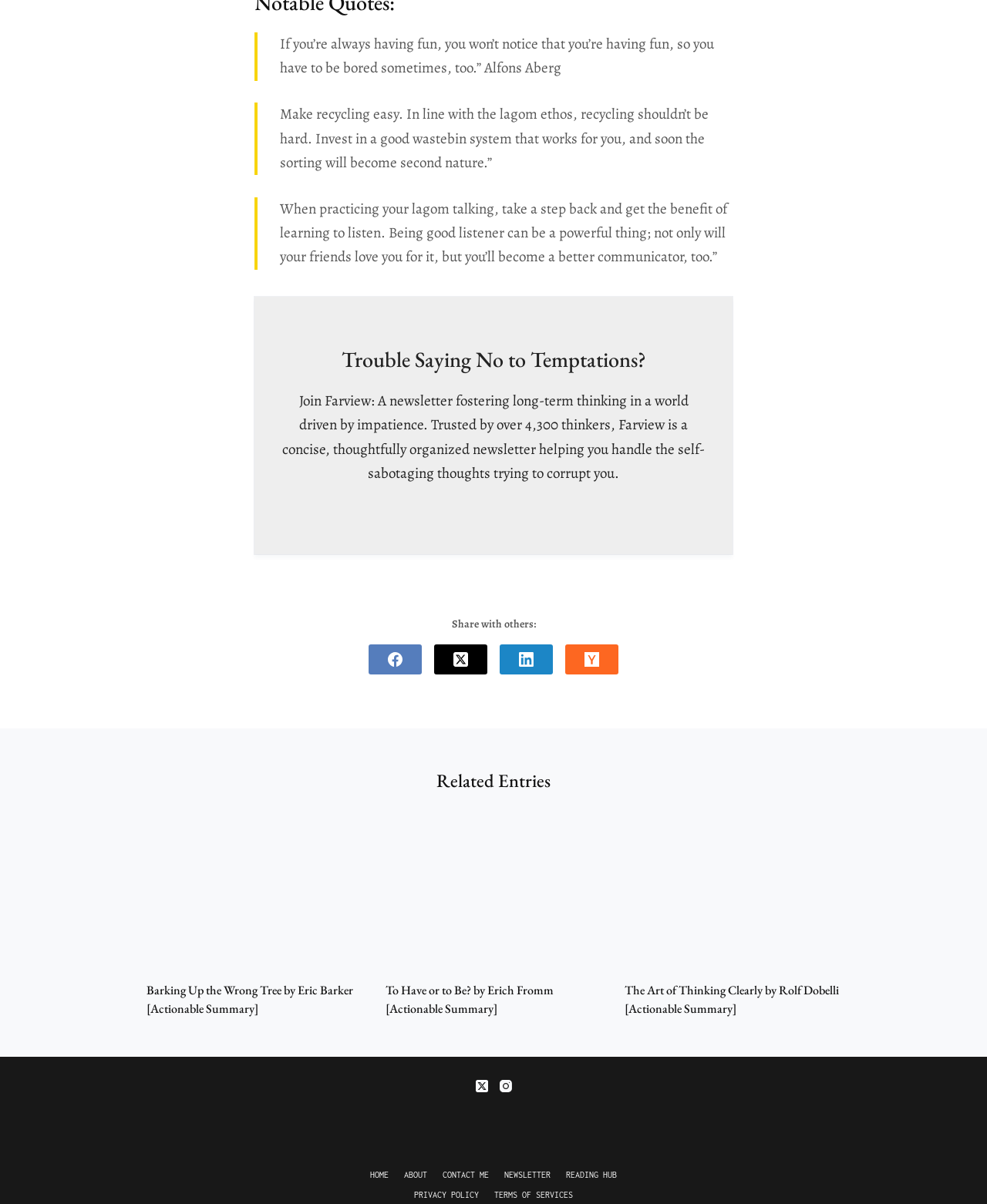How many social media links are available in the footer?
Give a thorough and detailed response to the question.

I found three link elements in the footer navigation menu, which are 'X (Twitter)', 'Instagram', and 'Hacker News', indicating that there are three social media links available.